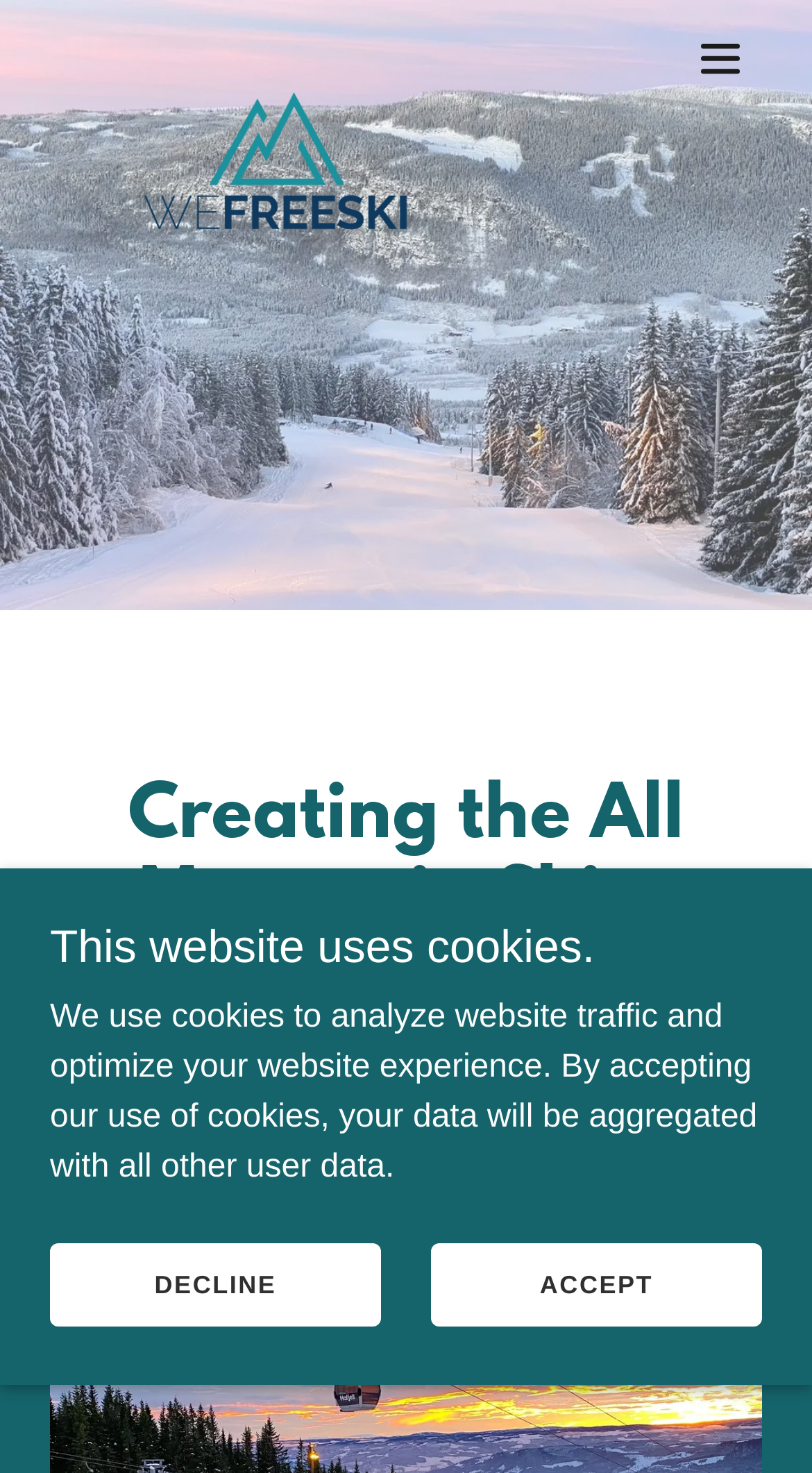Respond to the question below with a concise word or phrase:
What is the purpose of the button with the hamburger icon?

Site Navigation